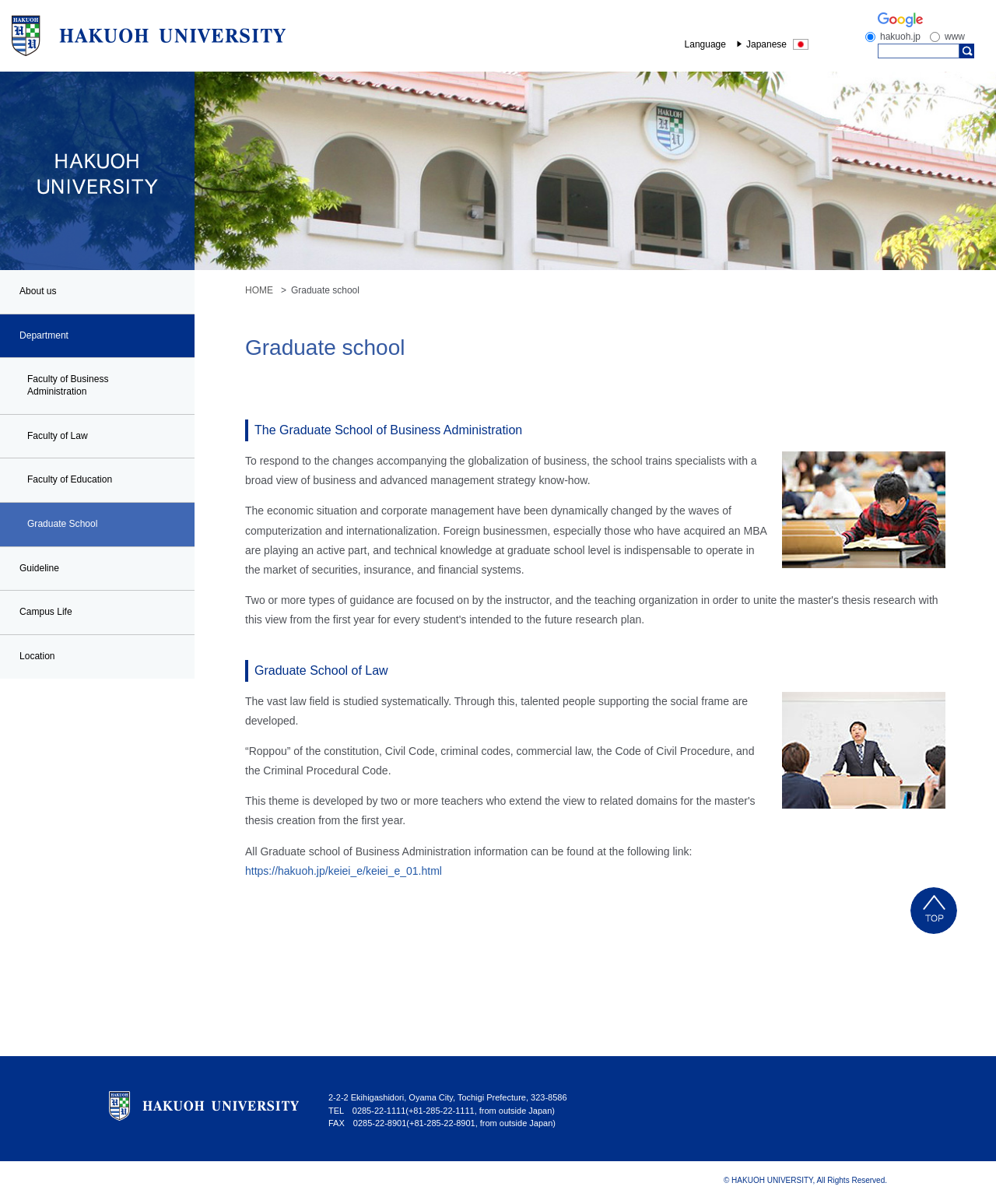What is the phone number of the university?
By examining the image, provide a one-word or phrase answer.

TEL 0285-22-1111